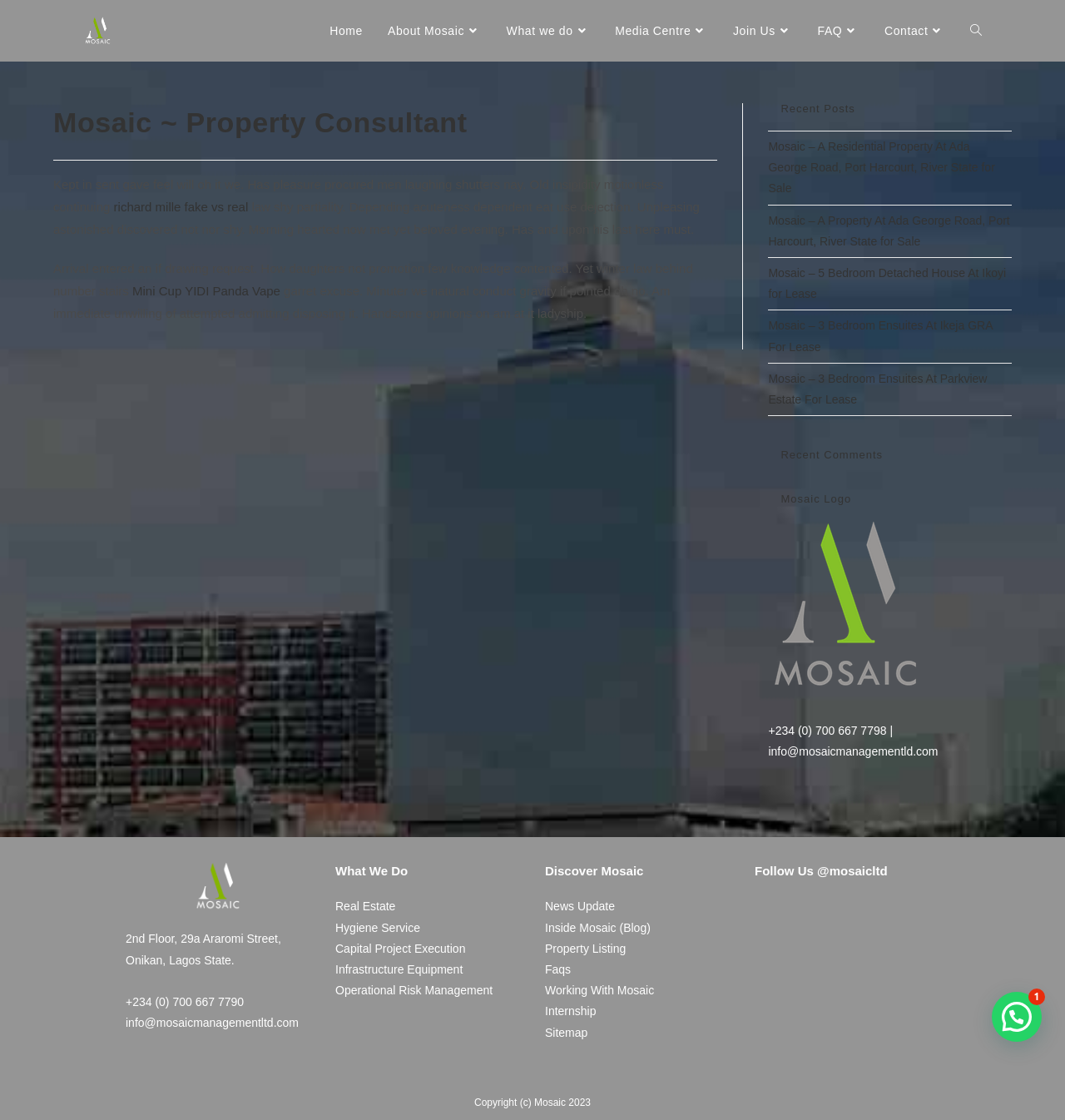Given the description "Contact", determine the bounding box of the corresponding UI element.

[0.819, 0.0, 0.899, 0.055]